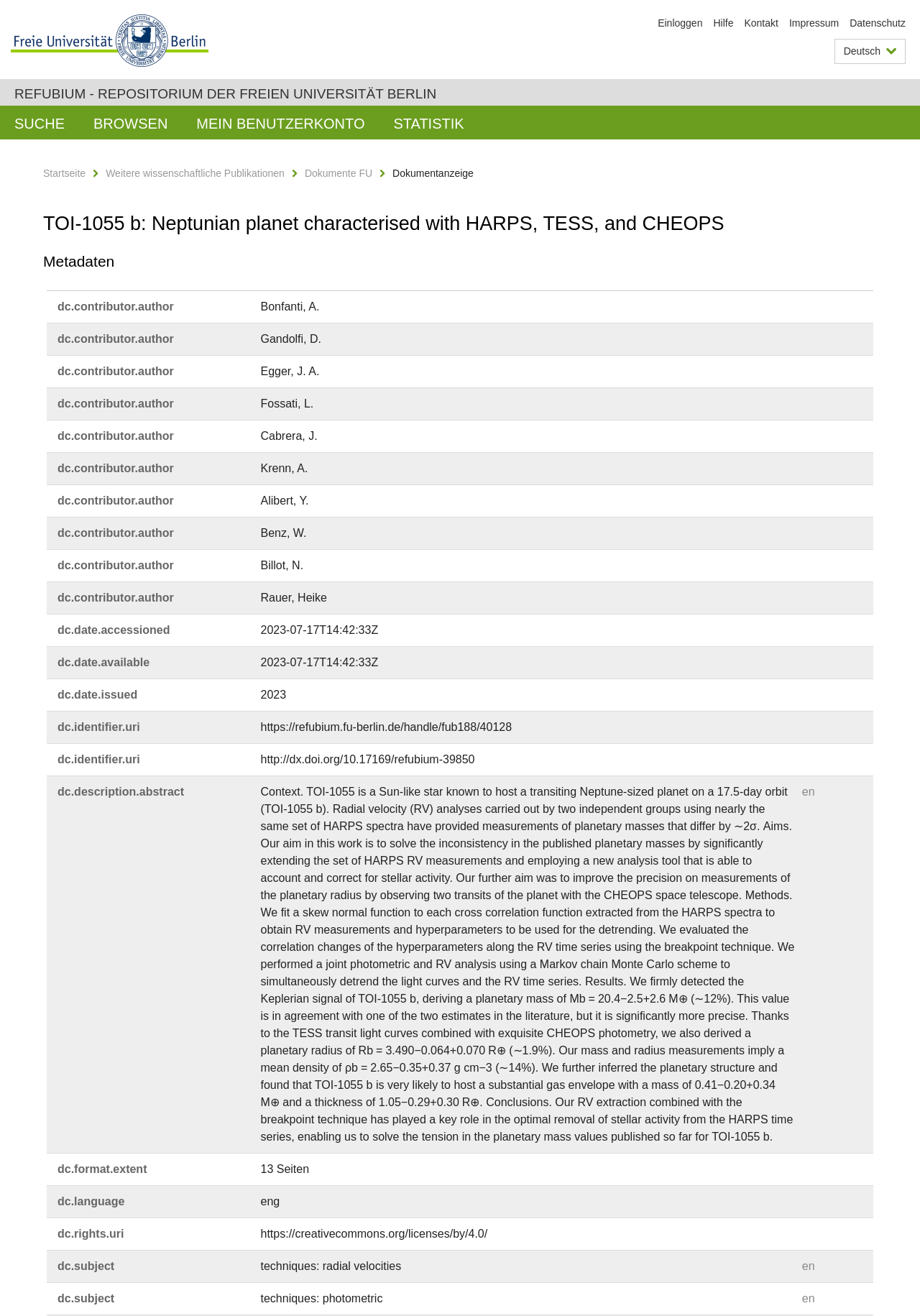Please locate the bounding box coordinates of the element's region that needs to be clicked to follow the instruction: "Click the logo of Freien Universität Berlin". The bounding box coordinates should be provided as four float numbers between 0 and 1, i.e., [left, top, right, bottom].

[0.012, 0.011, 0.227, 0.051]